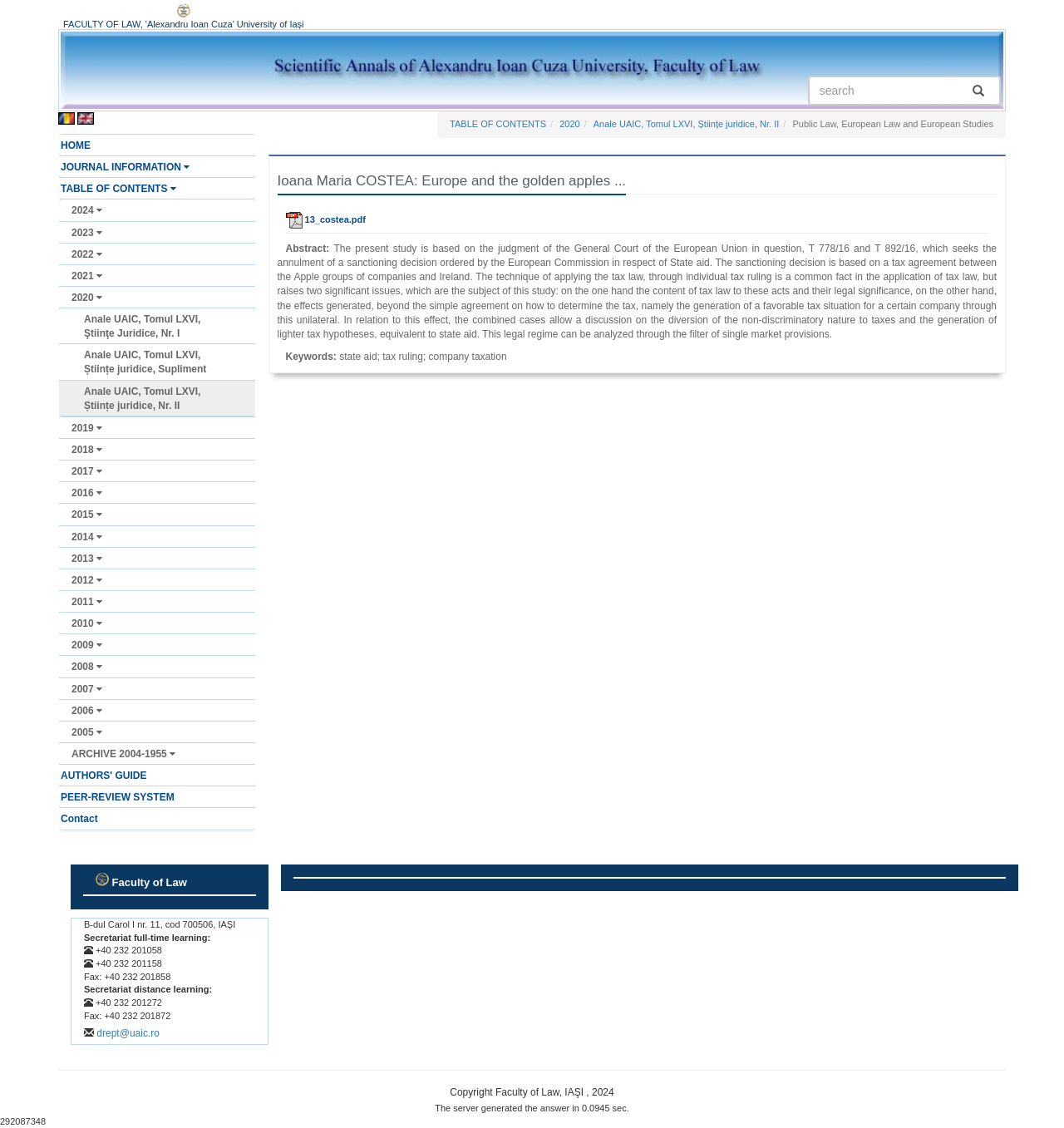Respond to the question below with a single word or phrase: What is the language of the webpage?

Romanian and English